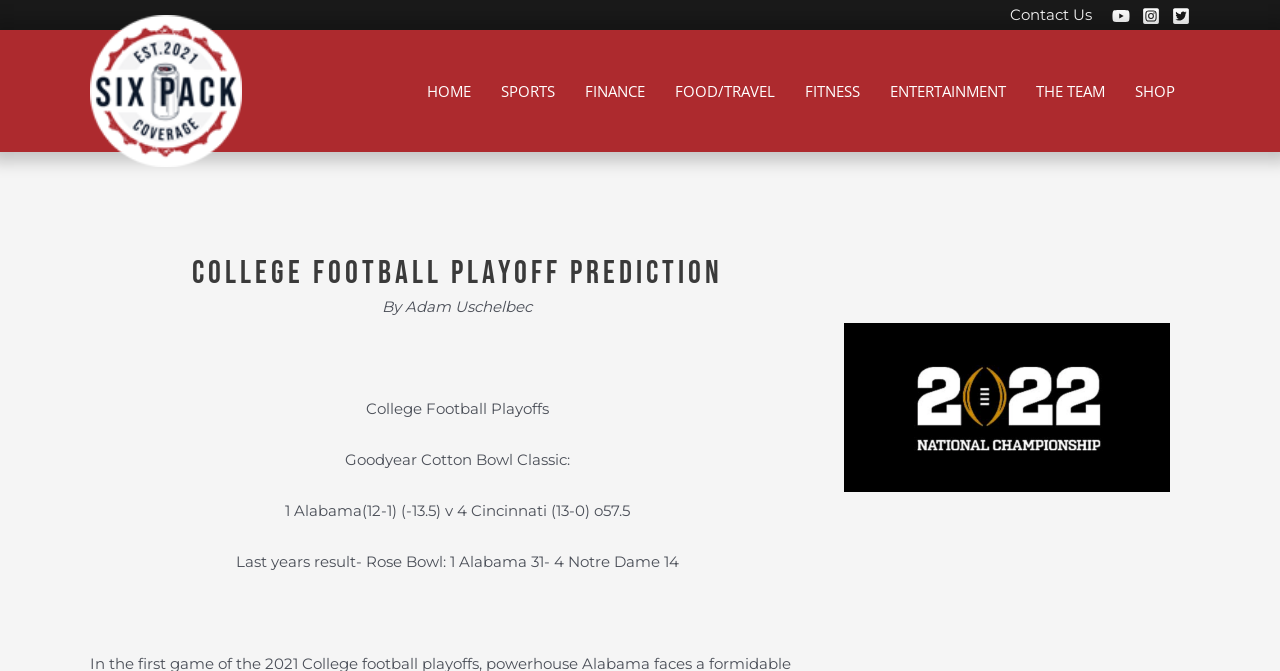Identify the bounding box coordinates of the element to click to follow this instruction: 'Check out Six Pack Coverage'. Ensure the coordinates are four float values between 0 and 1, provided as [left, top, right, bottom].

[0.07, 0.119, 0.189, 0.147]